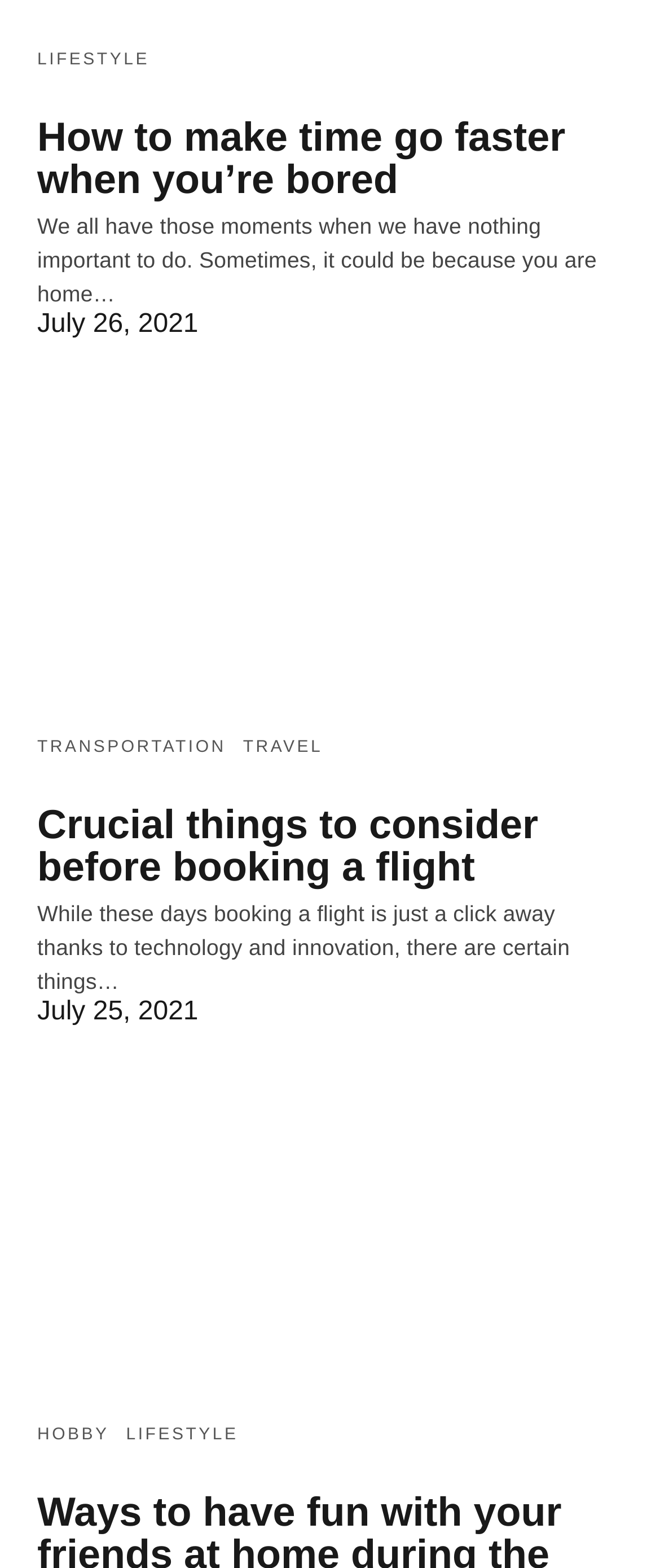Bounding box coordinates are specified in the format (top-left x, top-left y, bottom-right x, bottom-right y). All values are floating point numbers bounded between 0 and 1. Please provide the bounding box coordinate of the region this sentence describes: Transportation

[0.056, 0.471, 0.342, 0.483]